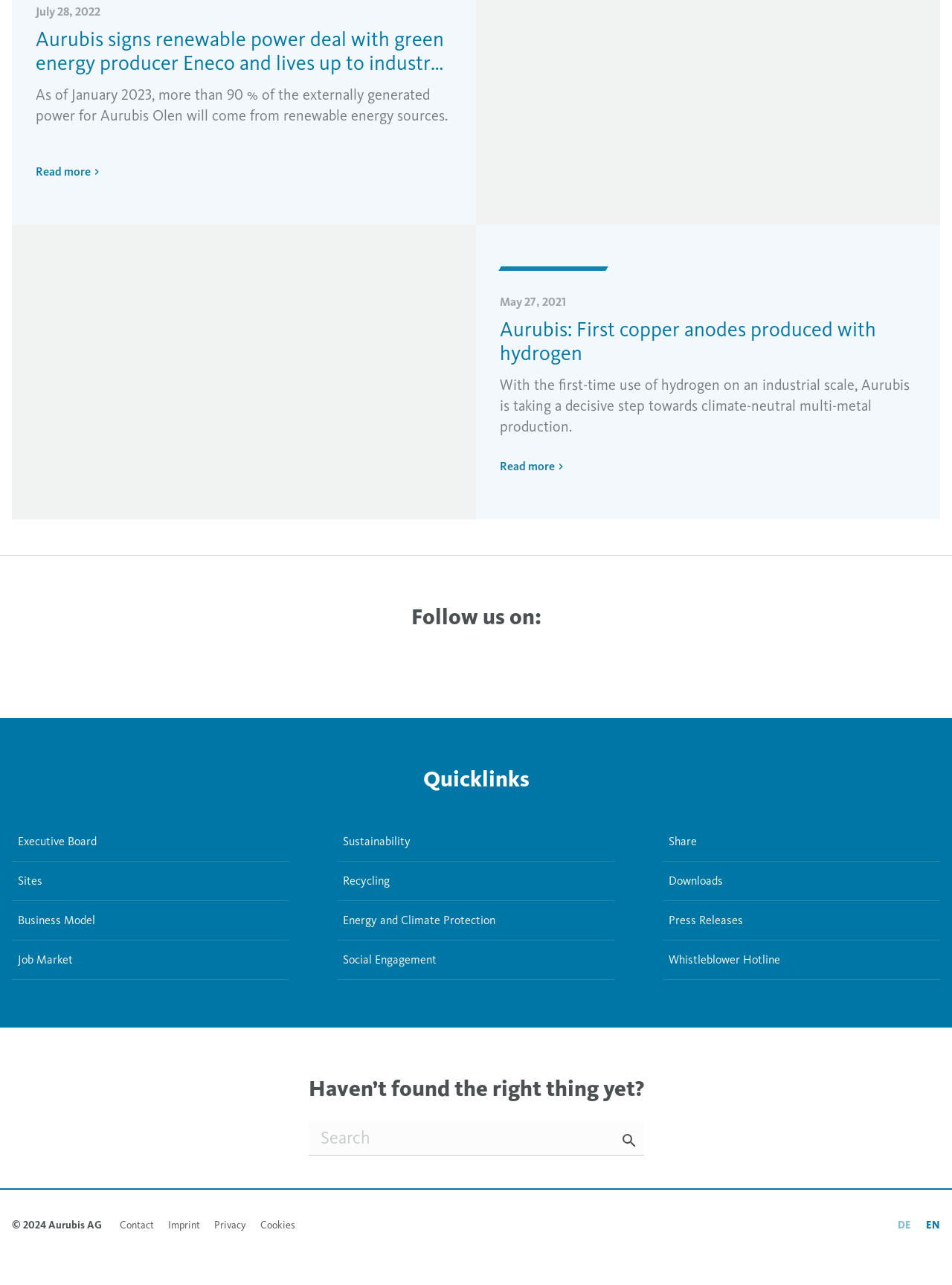Locate the bounding box of the UI element based on this description: "Business Model". Provide four float numbers between 0 and 1 as [left, top, right, bottom].

[0.012, 0.701, 0.304, 0.732]